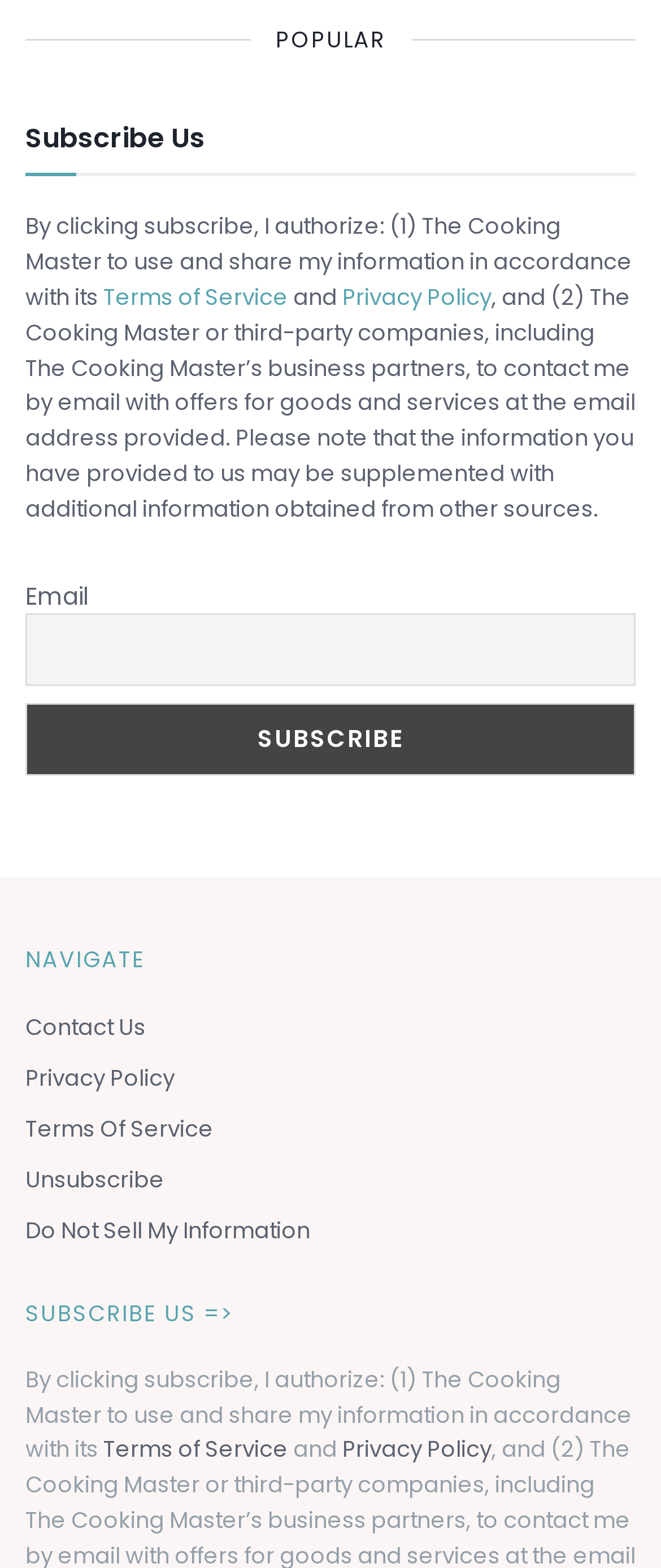What is the required information to subscribe to The Cooking Master?
Based on the image, answer the question with as much detail as possible.

The 'Email' textbox is marked as required, indicating that an email address is necessary to subscribe to The Cooking Master. This is further supported by the surrounding text, which mentions providing an email address to receive offers for goods and services.